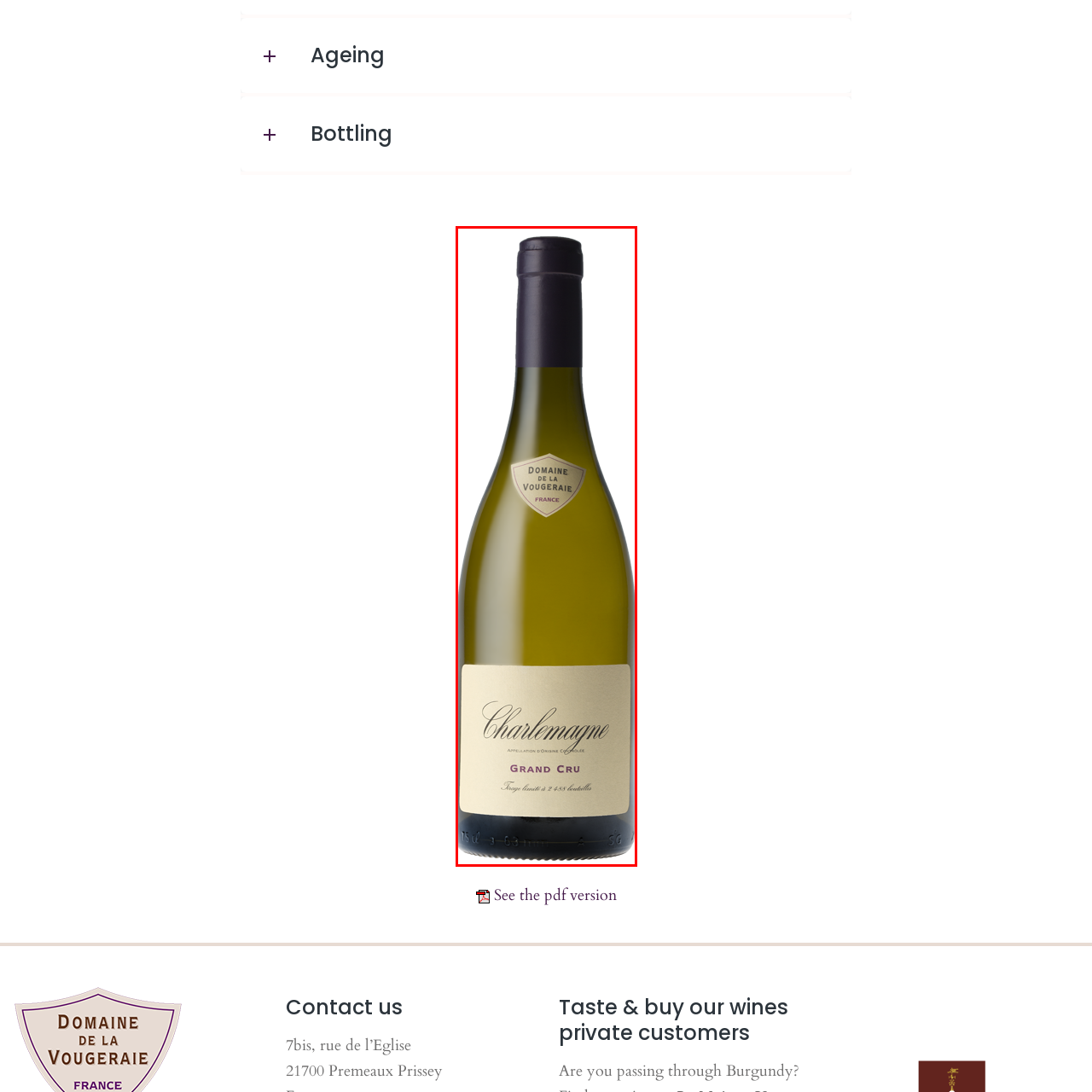Analyze and describe the image content within the red perimeter in detail.

The image features a beautifully crafted bottle of wine from Domaine de la Vougeraie, showcasing the prestigious Charlemagne Grand Cru label. The bottle's label prominently displays the name "Charlemagne" in elegant script, emphasizing its high-quality designation as a Grand Cru, which indicates exceptional vineyard classification in the Burgundy region of France. The capsule at the top is dark, complementing the golden-green hue of the wine inside. This wine exemplifies the rich viticultural heritage of Burgundy, highlighting the expertise and dedication of the Domaine de la Vougeraie in producing exquisite wines that are cherished by connoisseurs worldwide.